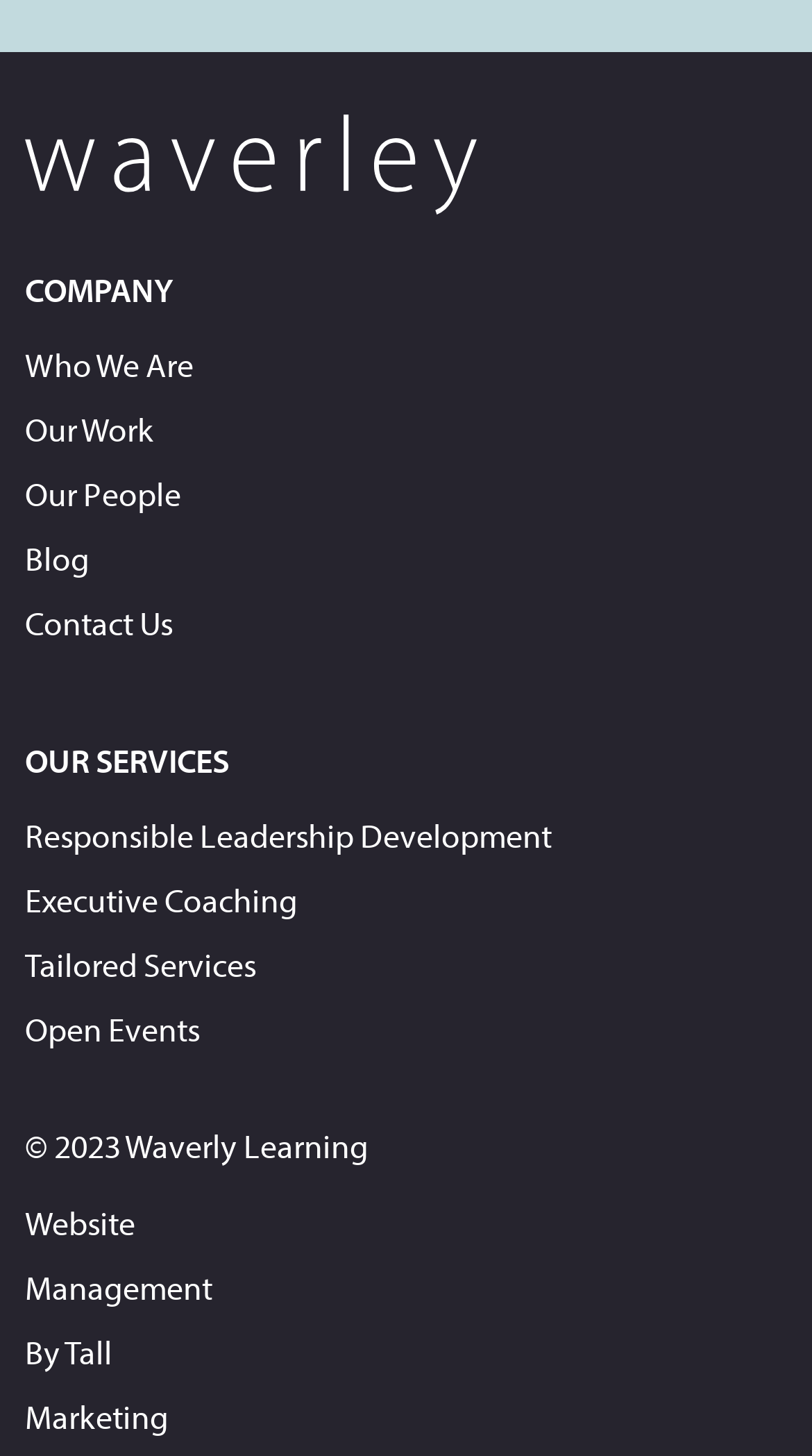Please identify the bounding box coordinates of the element on the webpage that should be clicked to follow this instruction: "visit the Blog". The bounding box coordinates should be given as four float numbers between 0 and 1, formatted as [left, top, right, bottom].

[0.031, 0.369, 0.11, 0.398]